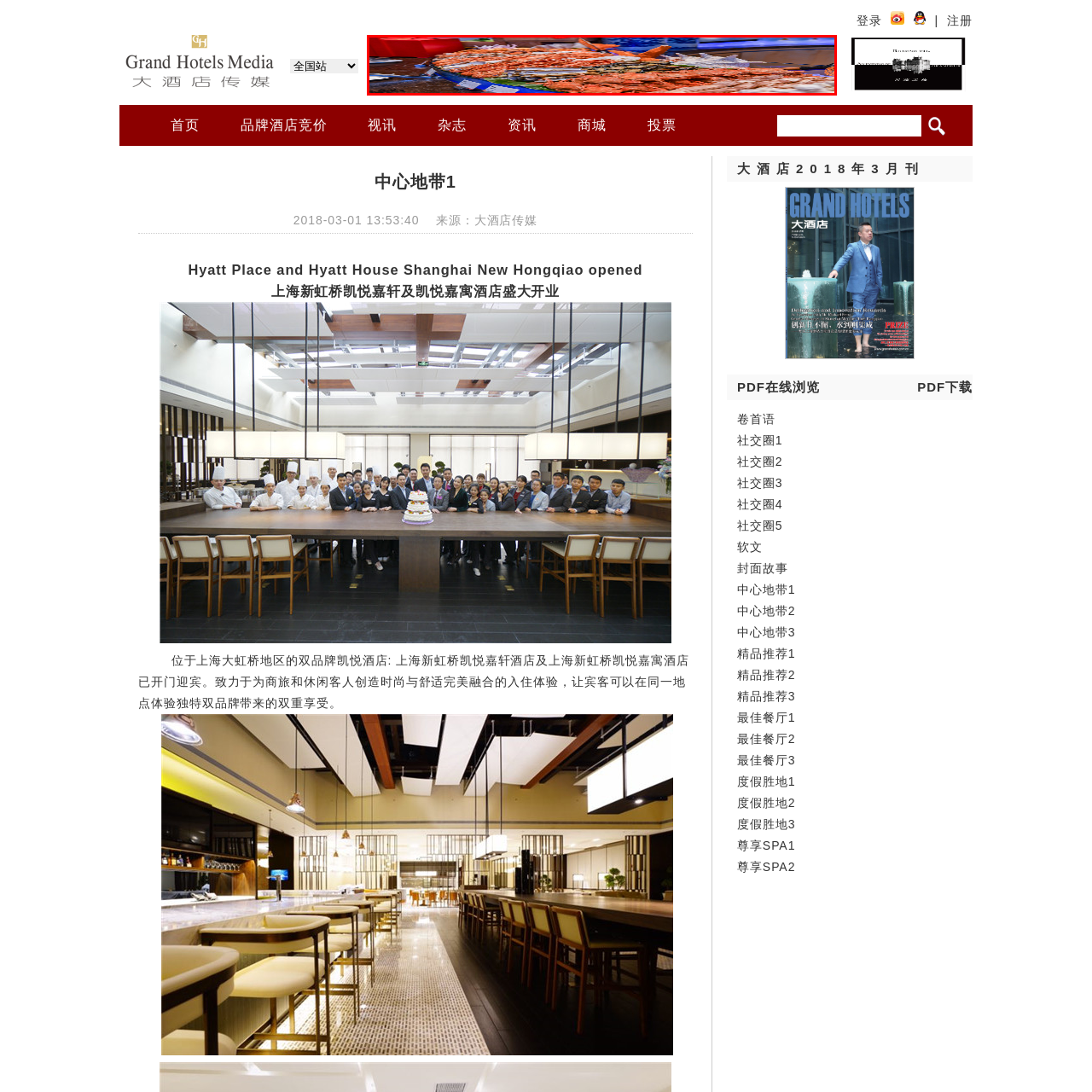View the element within the red boundary, What is the shape of the platter? 
Deliver your response in one word or phrase.

Circular